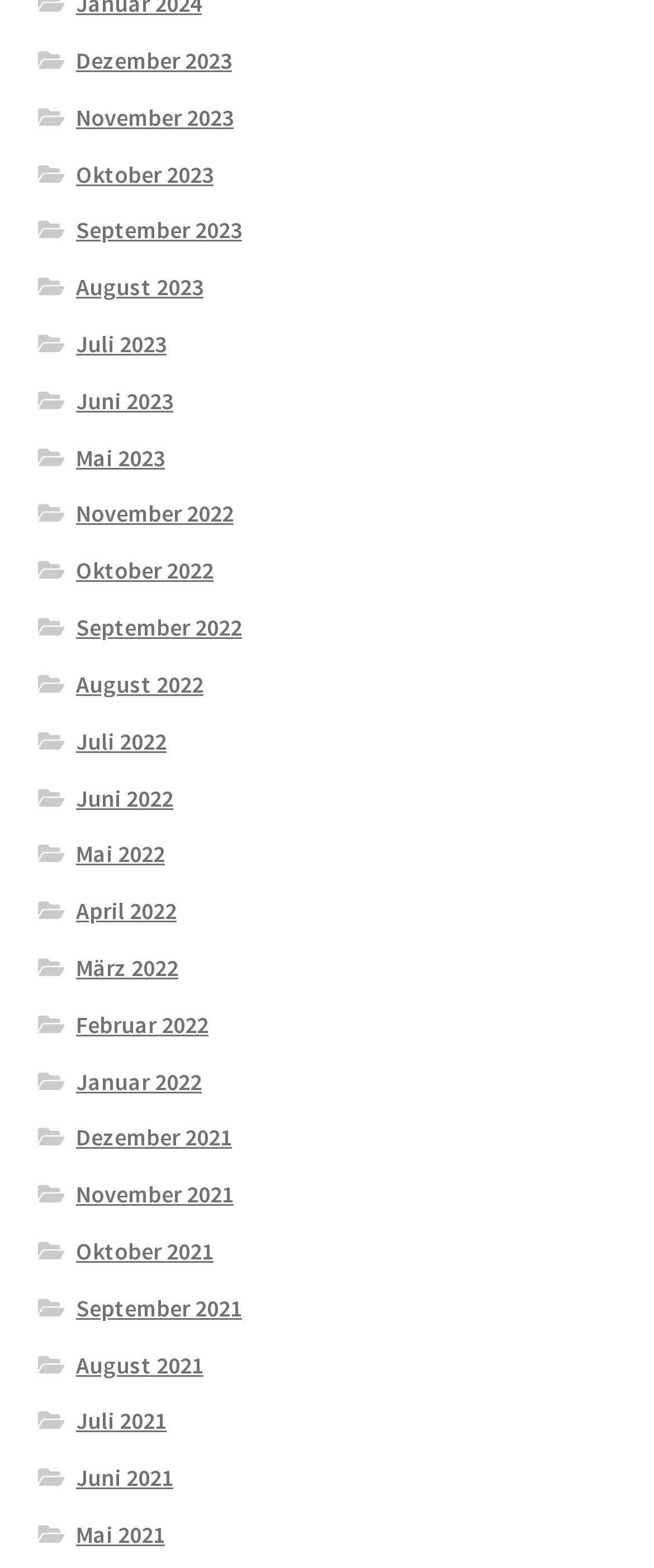Are the months listed in alphabetical order?
Please give a detailed and thorough answer to the question, covering all relevant points.

I examined the links on the webpage and found that they are not in alphabetical order. Instead, they appear to be in reverse chronological order, with the most recent months listed first.